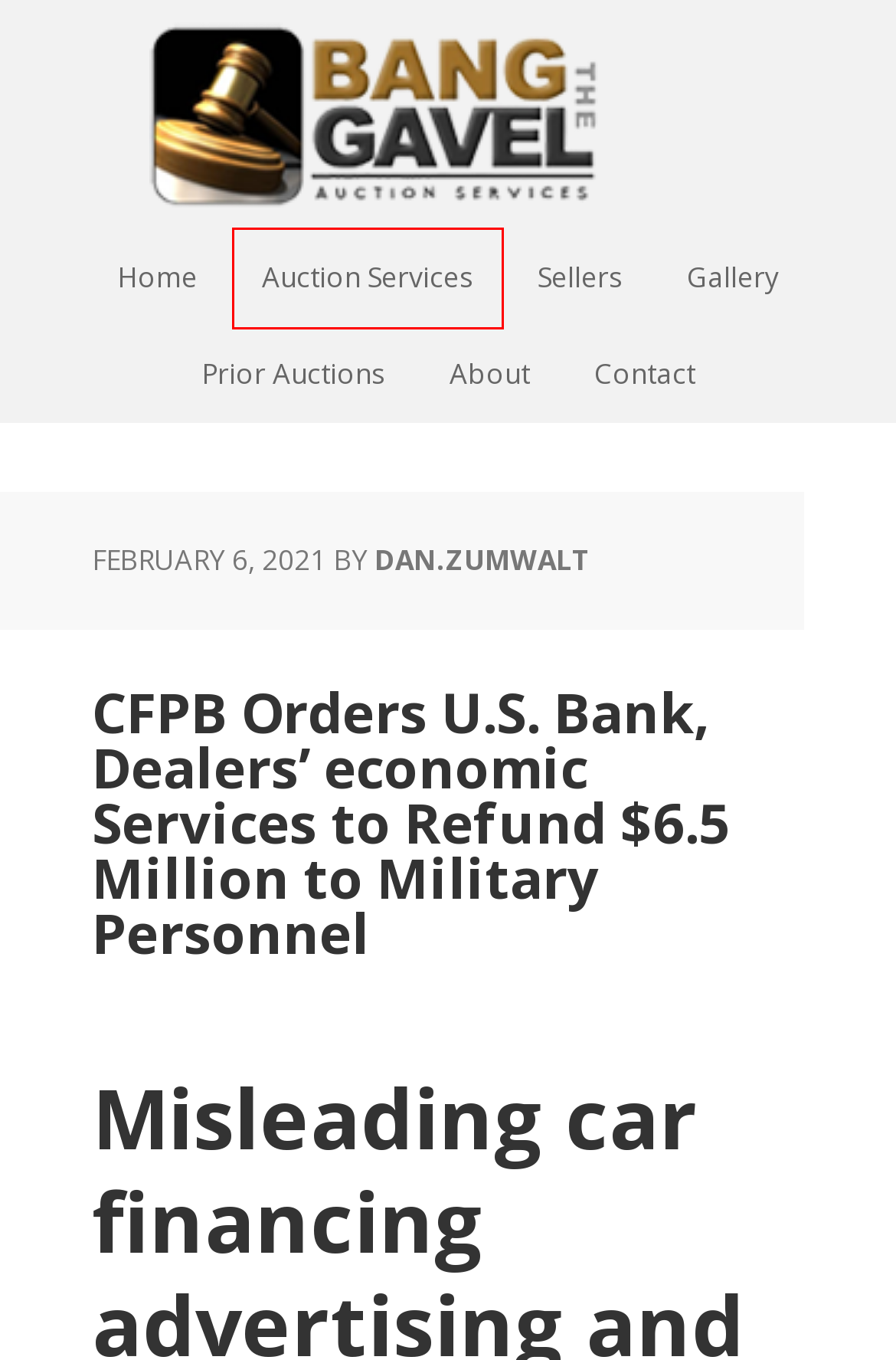Given a screenshot of a webpage with a red bounding box highlighting a UI element, choose the description that best corresponds to the new webpage after clicking the element within the red bounding box. Here are your options:
A. About
B. Dan.Zumwalt
C. Bang The Gavel – Auction Services
D. Auction Services
E. Contact
F. Sellers
G. Prior Auctions
H. Your Donated Items

D